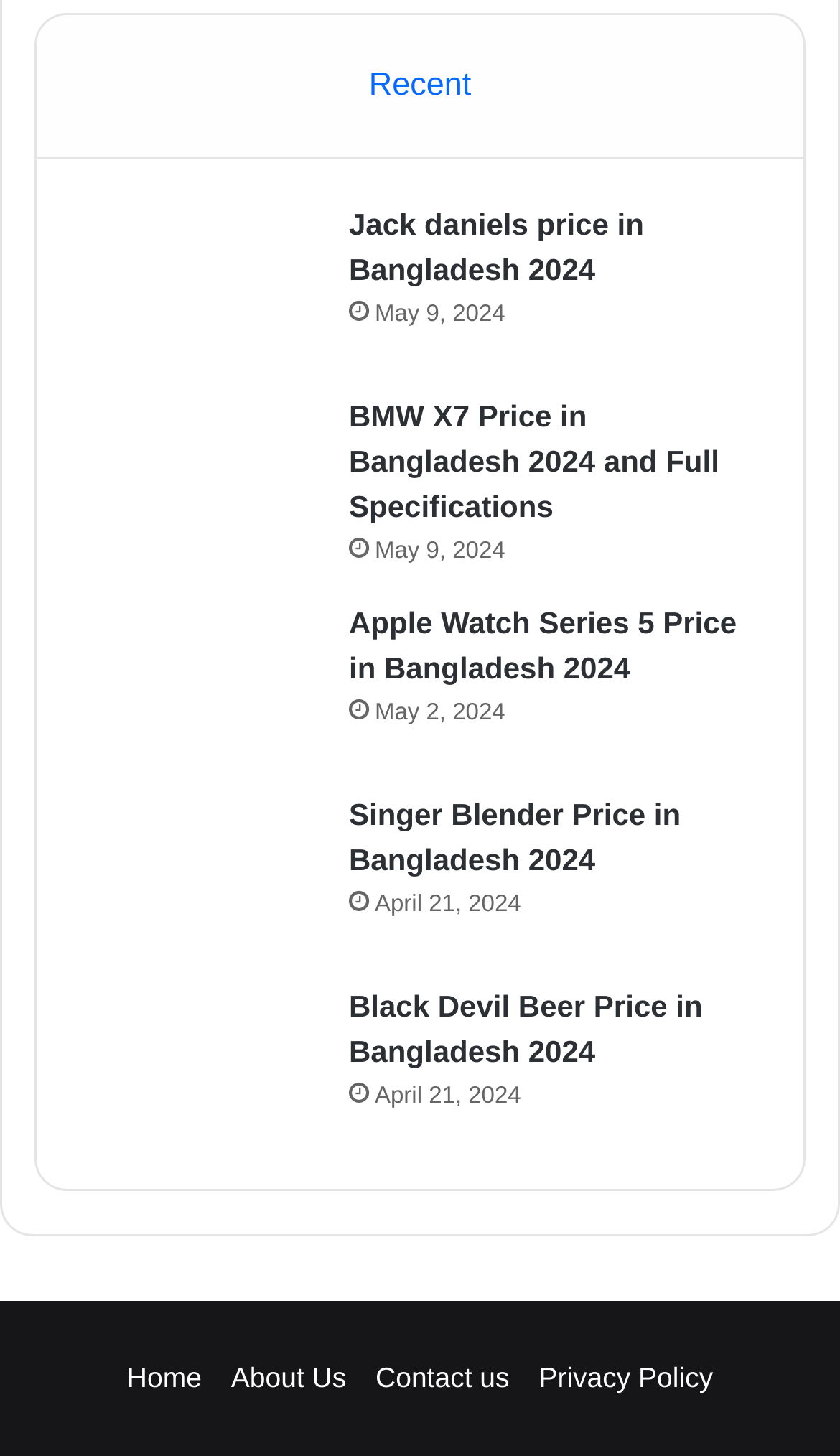Please give a concise answer to this question using a single word or phrase: 
How many images are on the page?

8